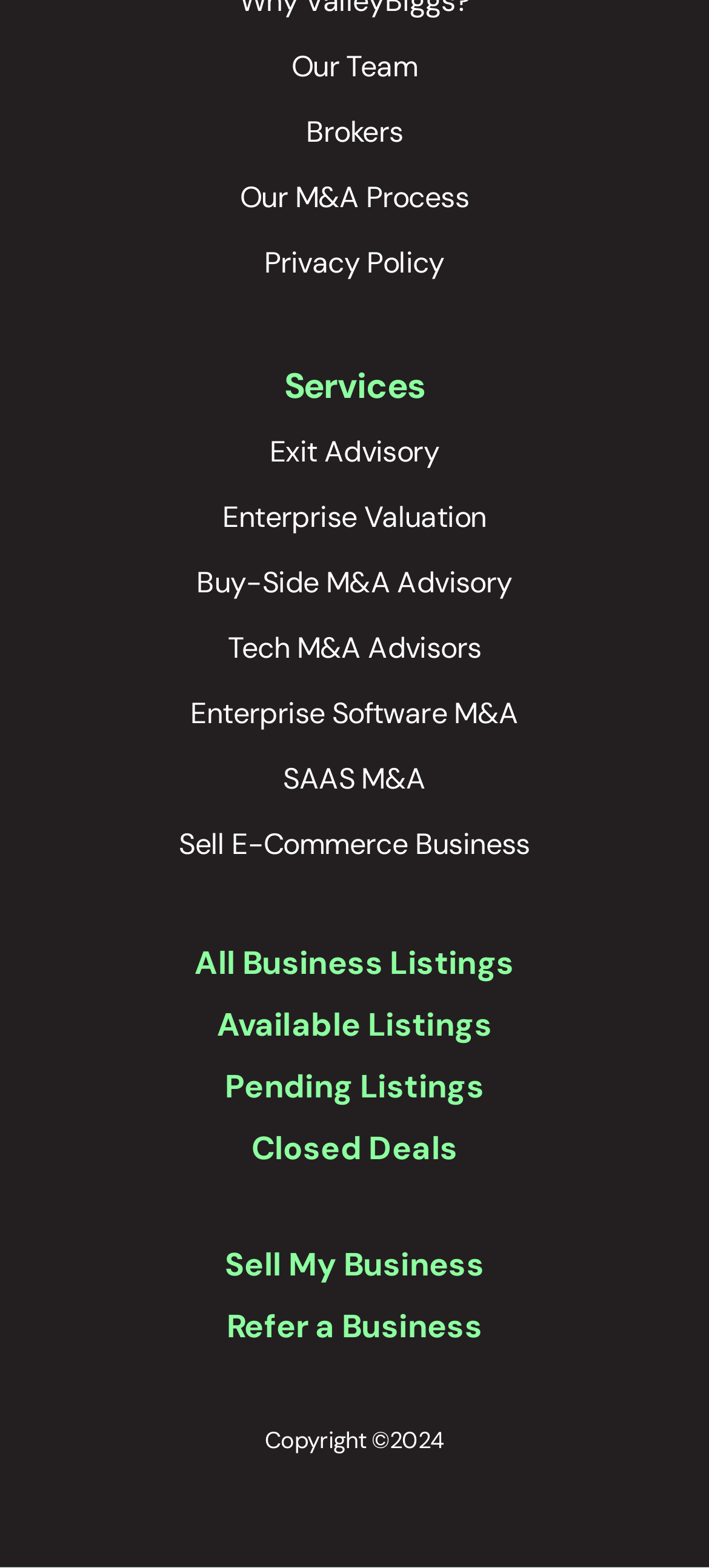Determine the bounding box coordinates of the area to click in order to meet this instruction: "Learn about Exit Advisory".

[0.38, 0.276, 0.62, 0.301]